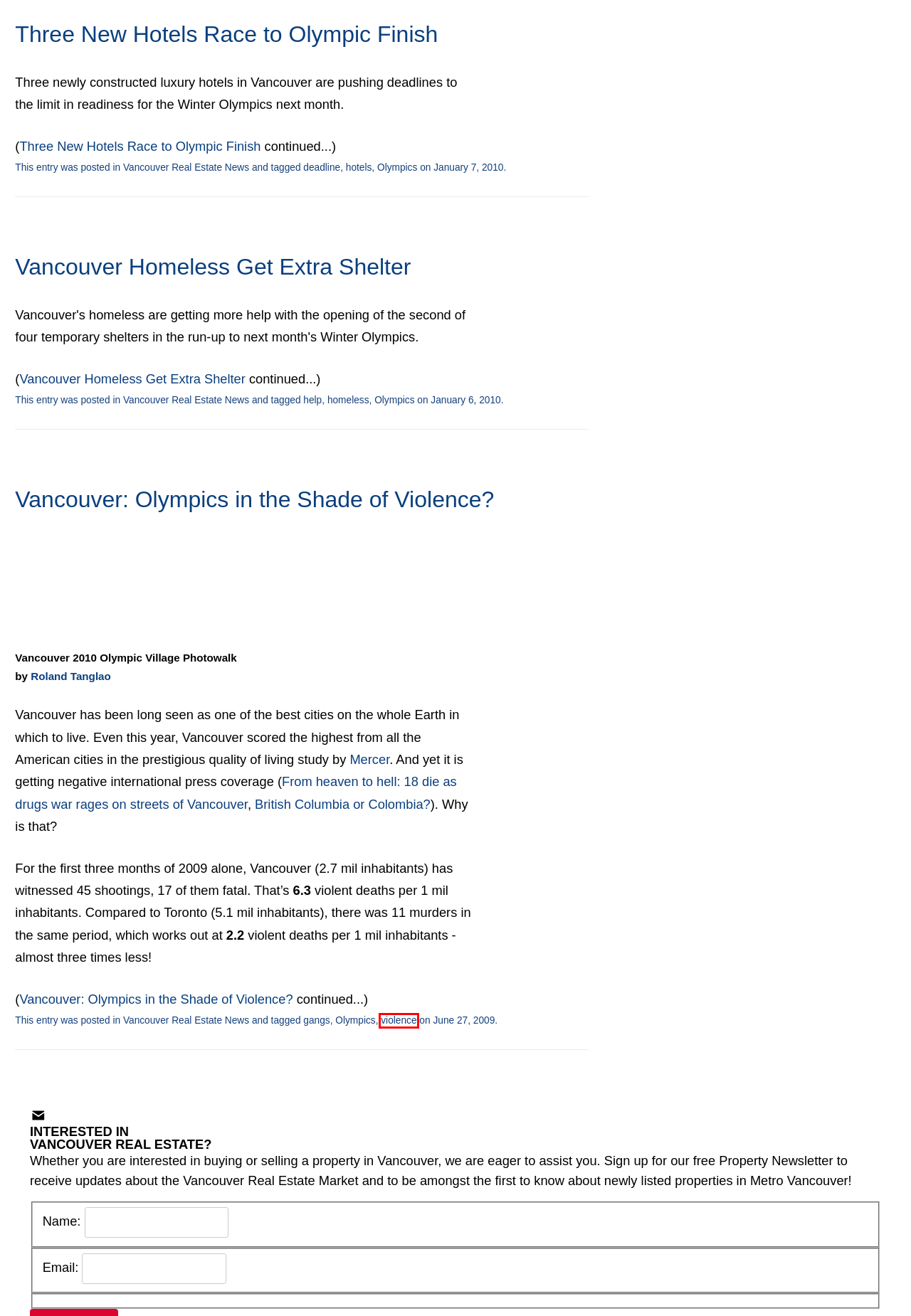You have a screenshot showing a webpage with a red bounding box highlighting an element. Choose the webpage description that best fits the new webpage after clicking the highlighted element. The descriptions are:
A. Deadline | Vancouver Homes
B. Vancouver Homeless Get Extra Shelter | Vancouver Homes
C. Homeless | Vancouver Homes
D. Three New Hotels Race to Olympic Finish | Vancouver Homes
E. Gangs | Vancouver Homes
F. Vancouver: Olympics in the Shade of Violence? | Vancouver Homes
G. Violence | Vancouver Homes
H. Hotels | Vancouver Homes

G